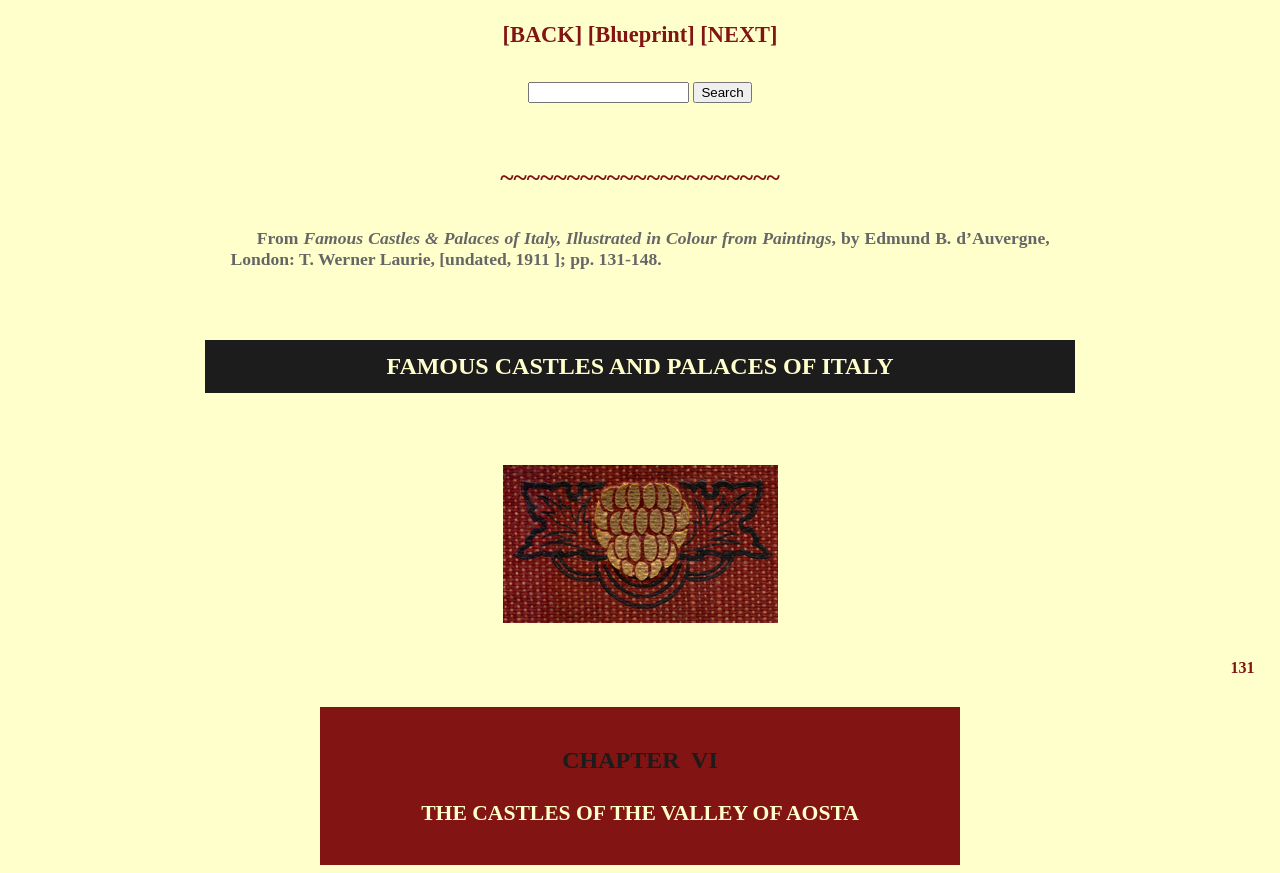What is the author of the book?
We need a detailed and meticulous answer to the question.

The author's name is mentioned in the text 'Famous Castles & Palaces of Italy, Illustrated in Colour from Paintings, by Edmund B. d'Auvergne, London: T. Werner Laurie, [undated, 1911 ]; pp. 131-148.'